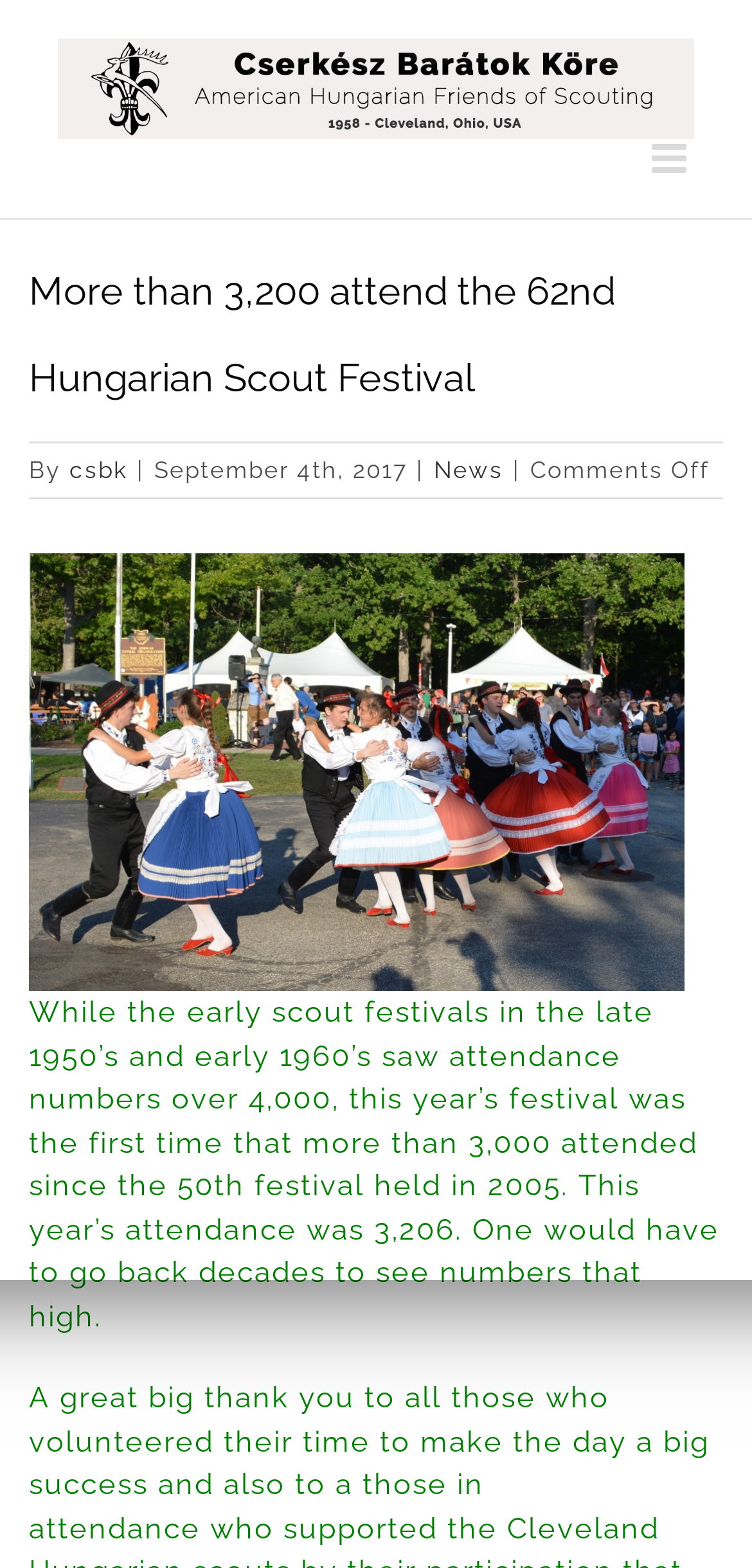Who wrote the article?
Please use the image to provide an in-depth answer to the question.

The author of the article is mentioned in the text as 'csbk', which is a link to the author's profile or website.